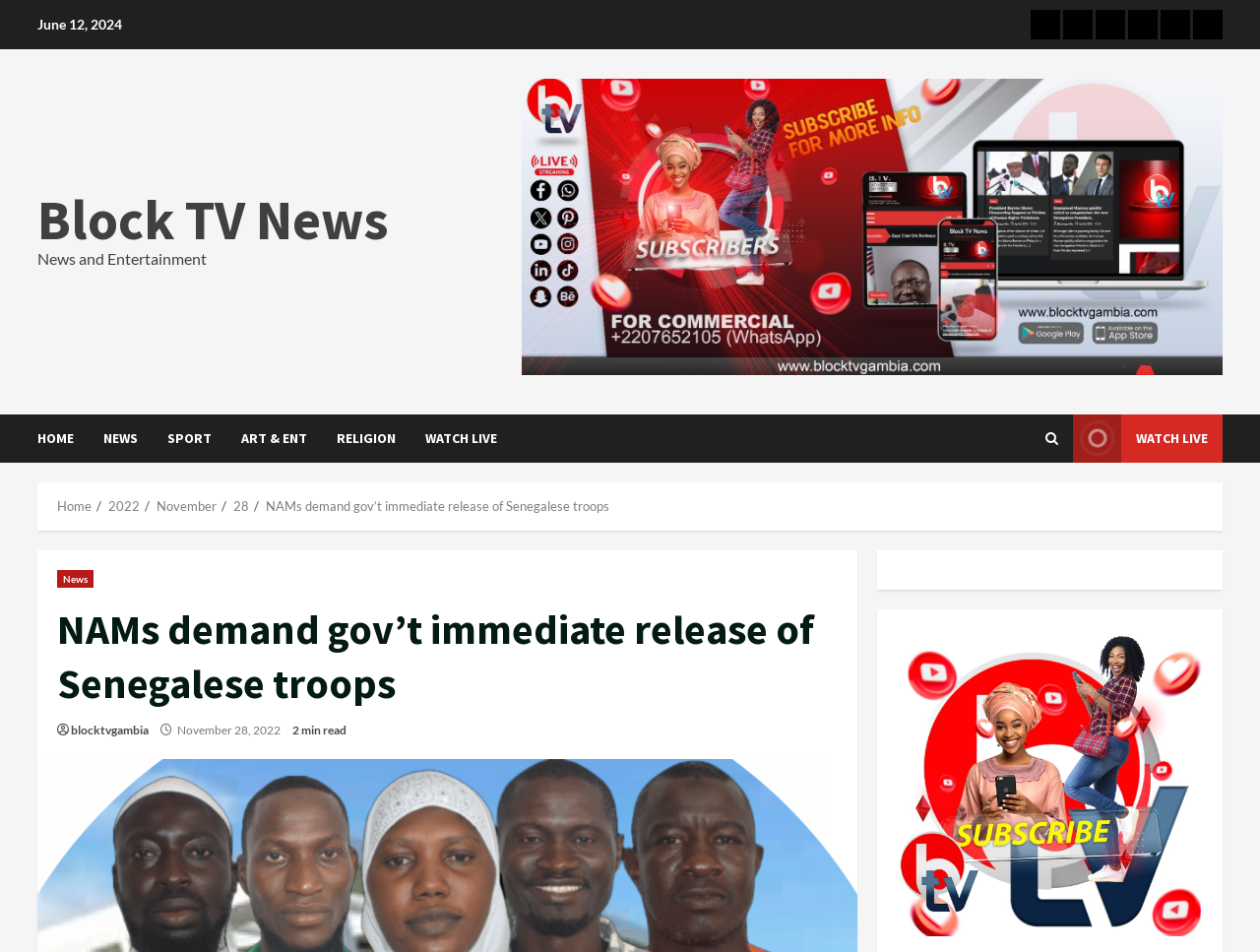What is the type of content in the figure section?
Please elaborate on the answer to the question with detailed information.

I found the type of content by looking at the figure section, which contains an image. The bounding box coordinates indicate that it is a rectangular region, and the lack of any text or link elements within it suggests that it is an image.